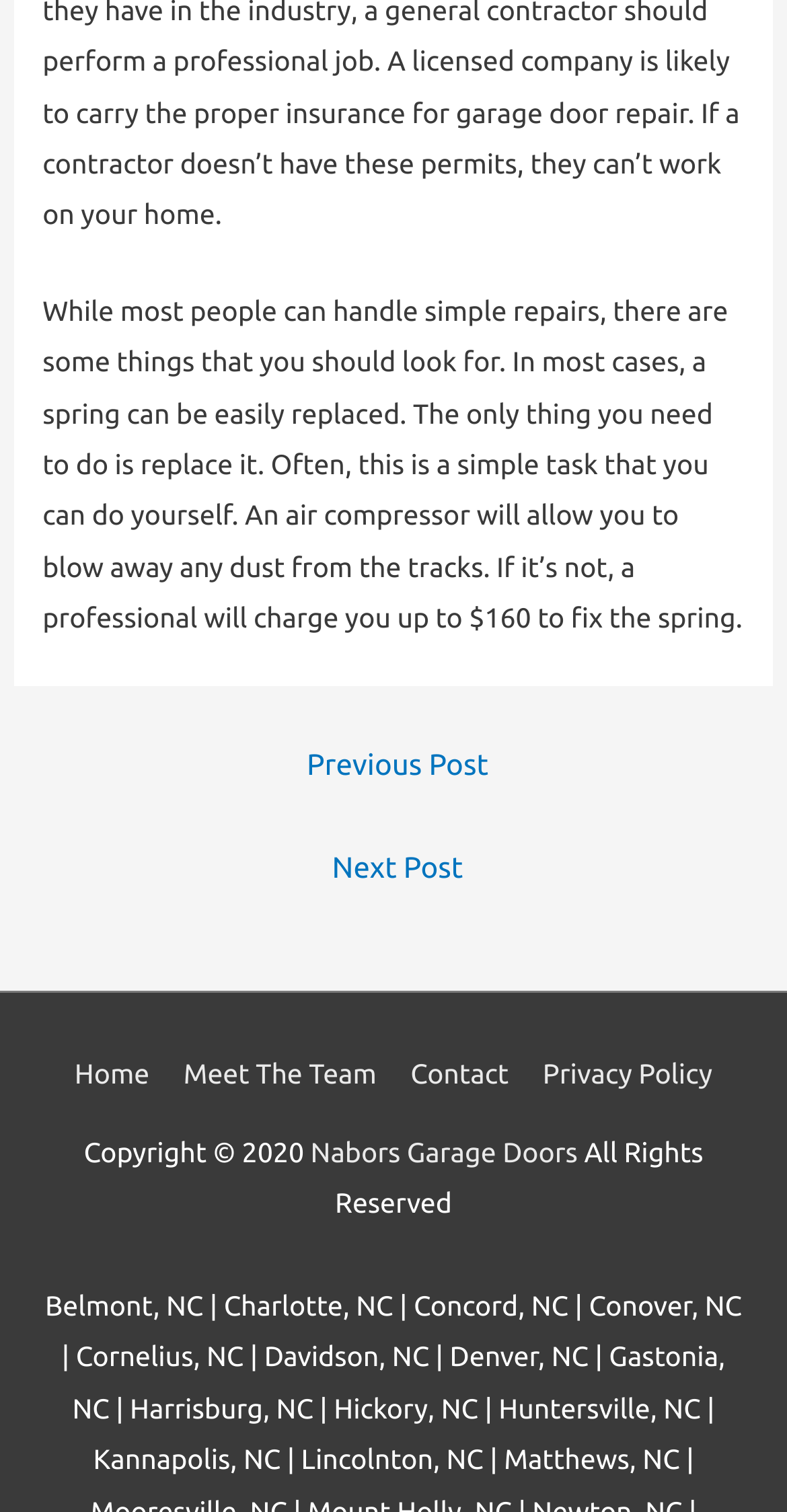Refer to the screenshot and give an in-depth answer to this question: What is the name of the website?

The website's name is mentioned in the footer section, along with a link to the homepage and copyright information.